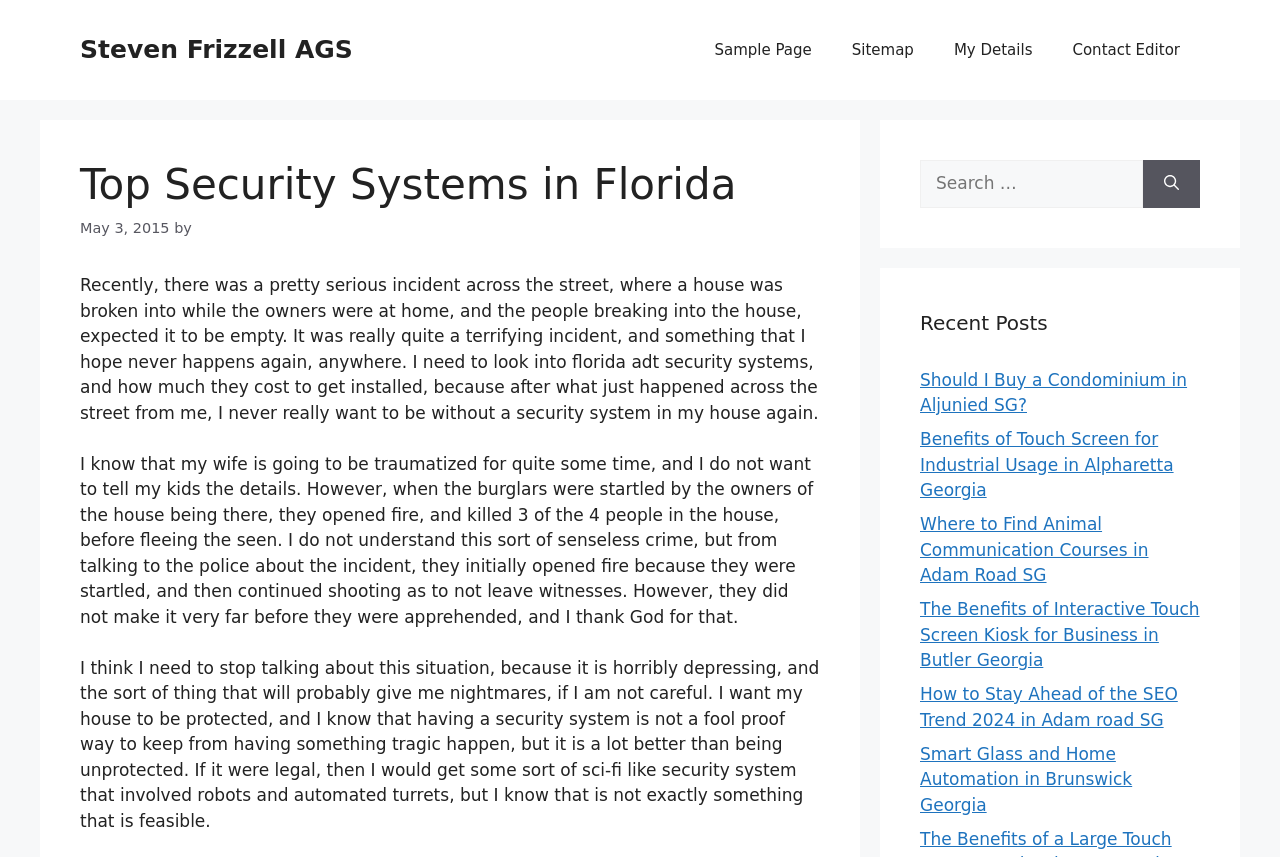Determine the bounding box coordinates of the region that needs to be clicked to achieve the task: "Contact the editor".

[0.822, 0.023, 0.938, 0.093]